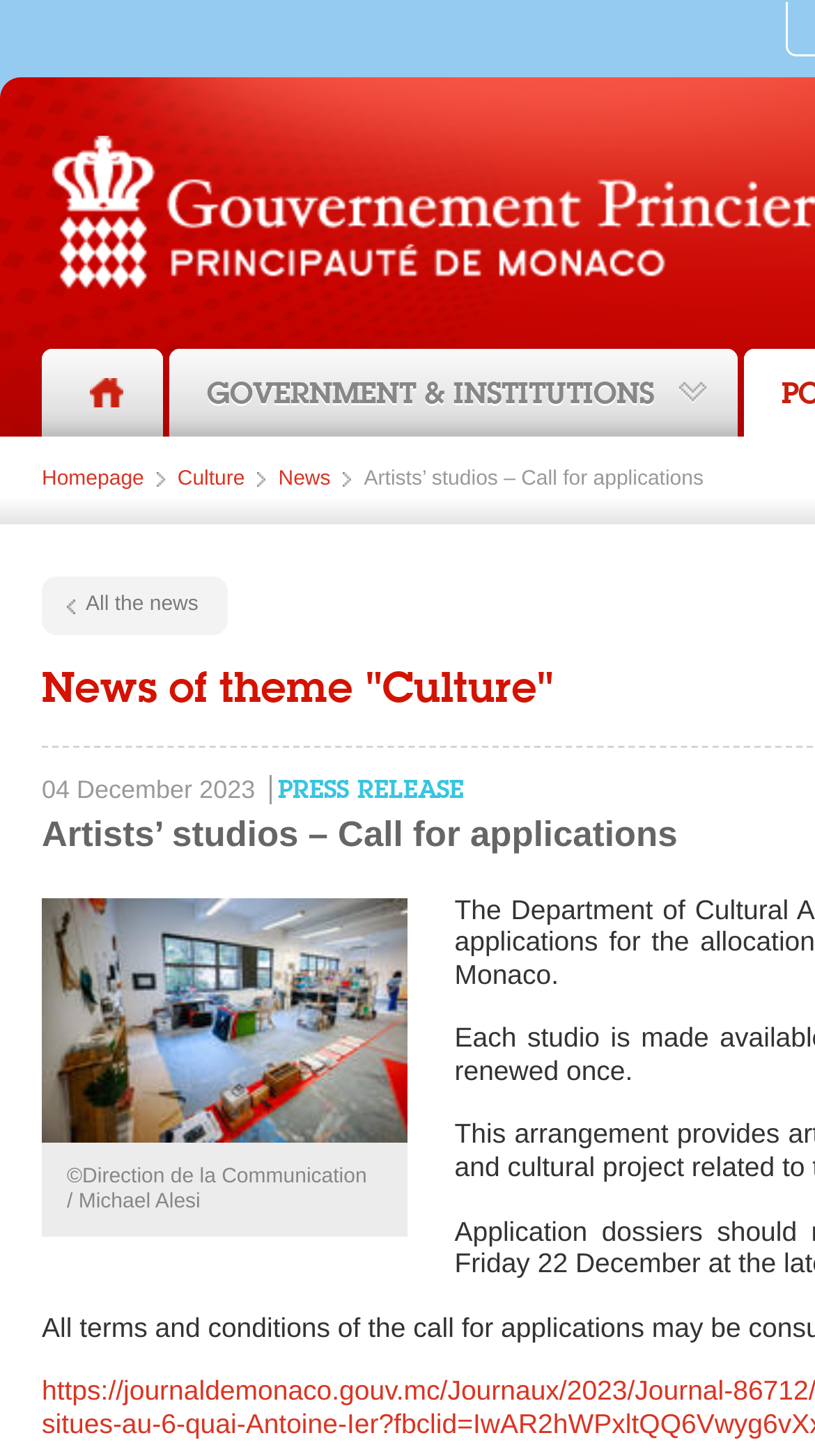Please identify the bounding box coordinates of the element's region that I should click in order to complete the following instruction: "Read about custom speaker". The bounding box coordinates consist of four float numbers between 0 and 1, i.e., [left, top, right, bottom].

None